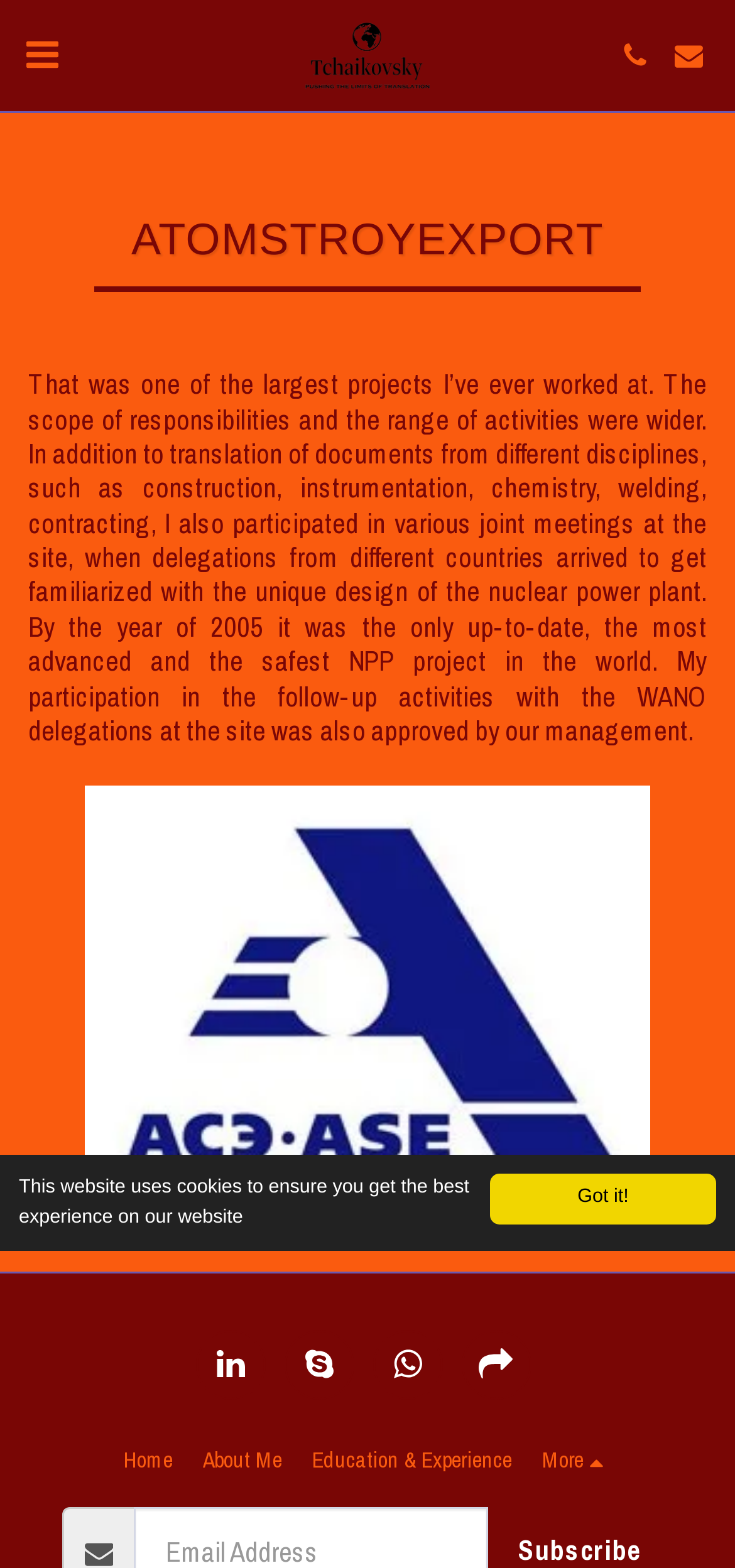Calculate the bounding box coordinates for the UI element based on the following description: "About Me". Ensure the coordinates are four float numbers between 0 and 1, i.e., [left, top, right, bottom].

[0.276, 0.92, 0.384, 0.944]